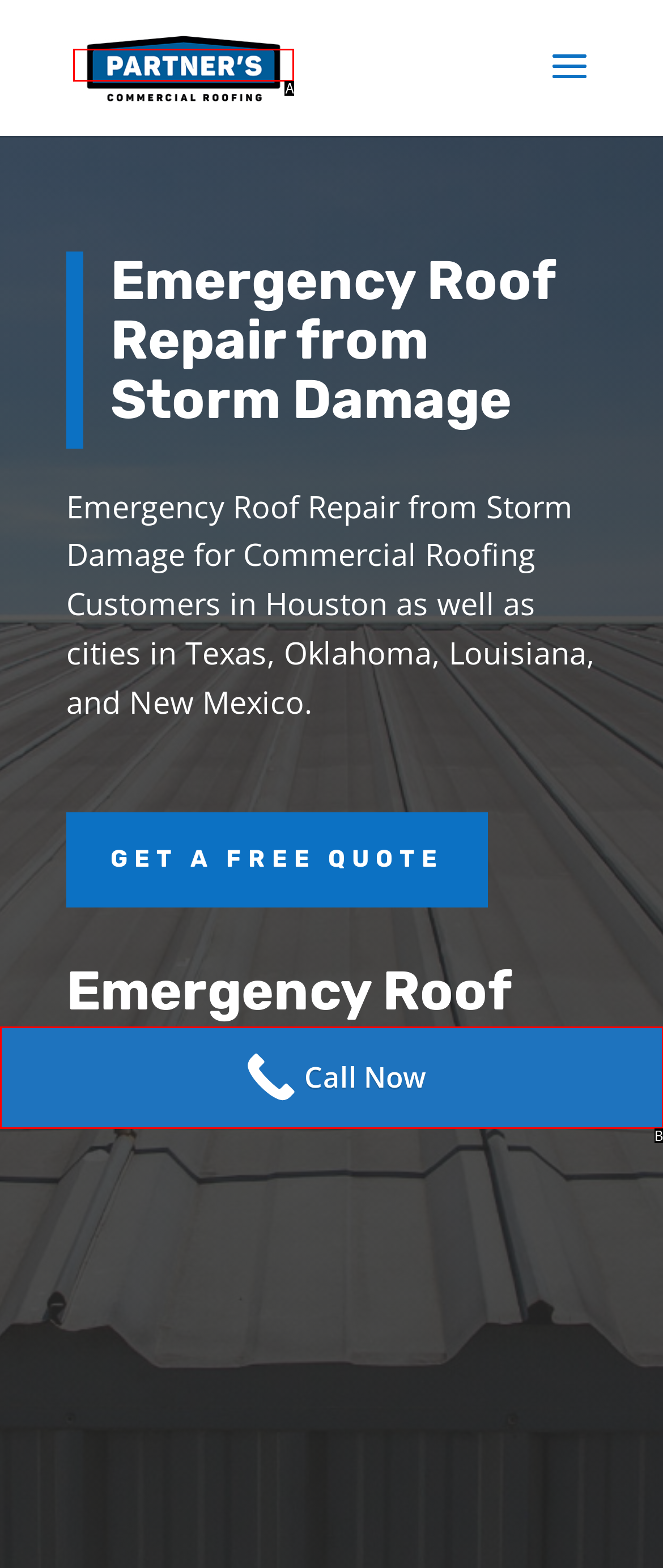Given the description: Call Now, determine the corresponding lettered UI element.
Answer with the letter of the selected option.

B